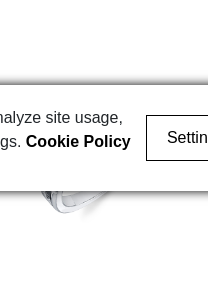What type of occasion is the ring suitable for?
Using the image provided, answer with just one word or phrase.

Wedding or special occasion